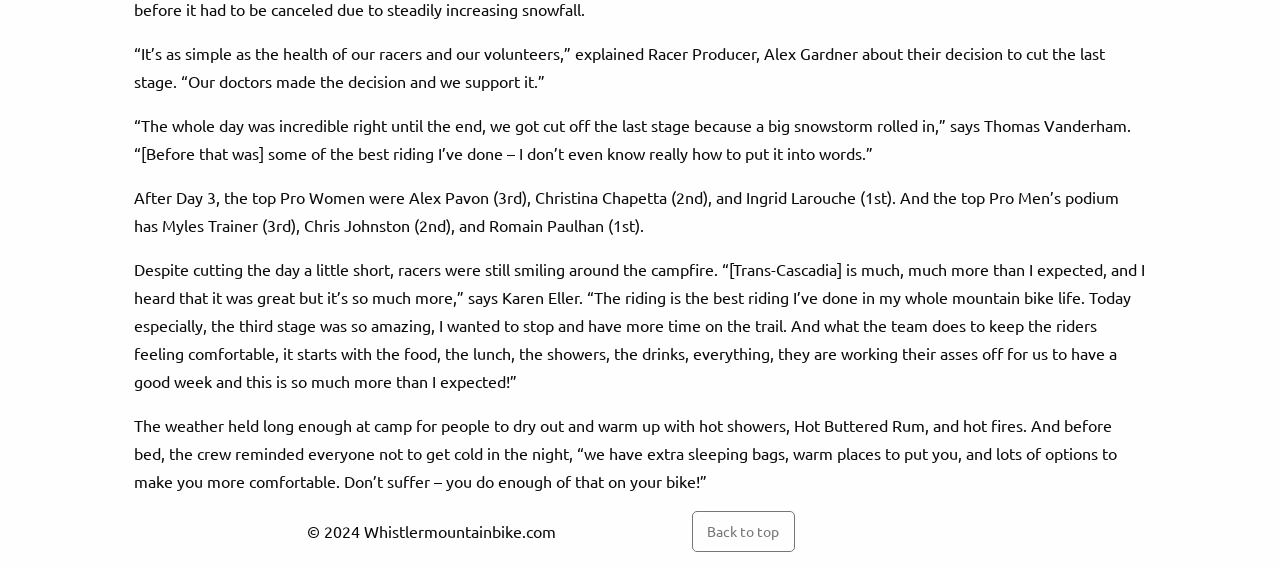Identify the bounding box for the element characterized by the following description: "Back to top".

[0.541, 0.9, 0.621, 0.972]